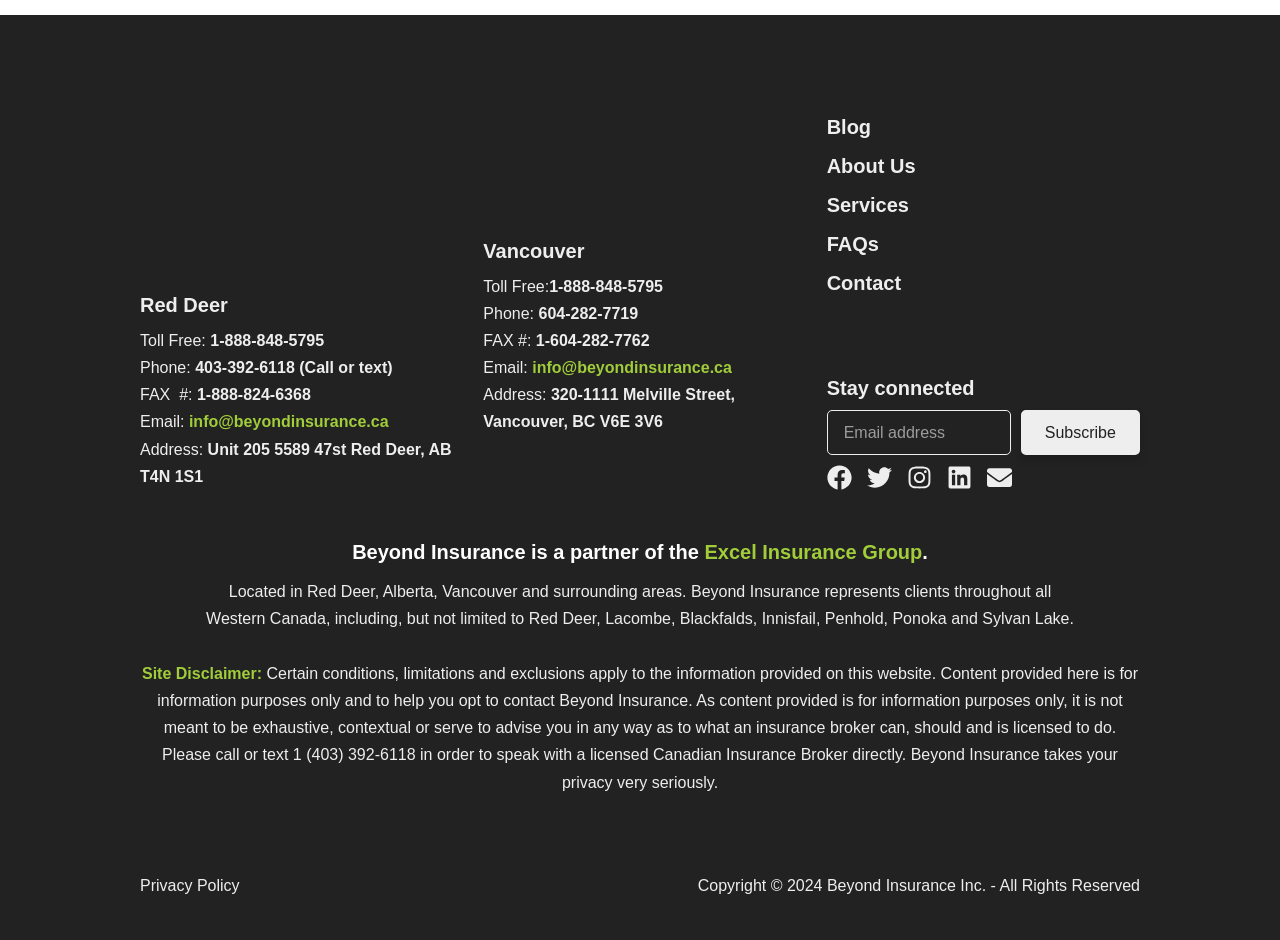What is the phone number for Vancouver?
Provide a one-word or short-phrase answer based on the image.

604-282-7719